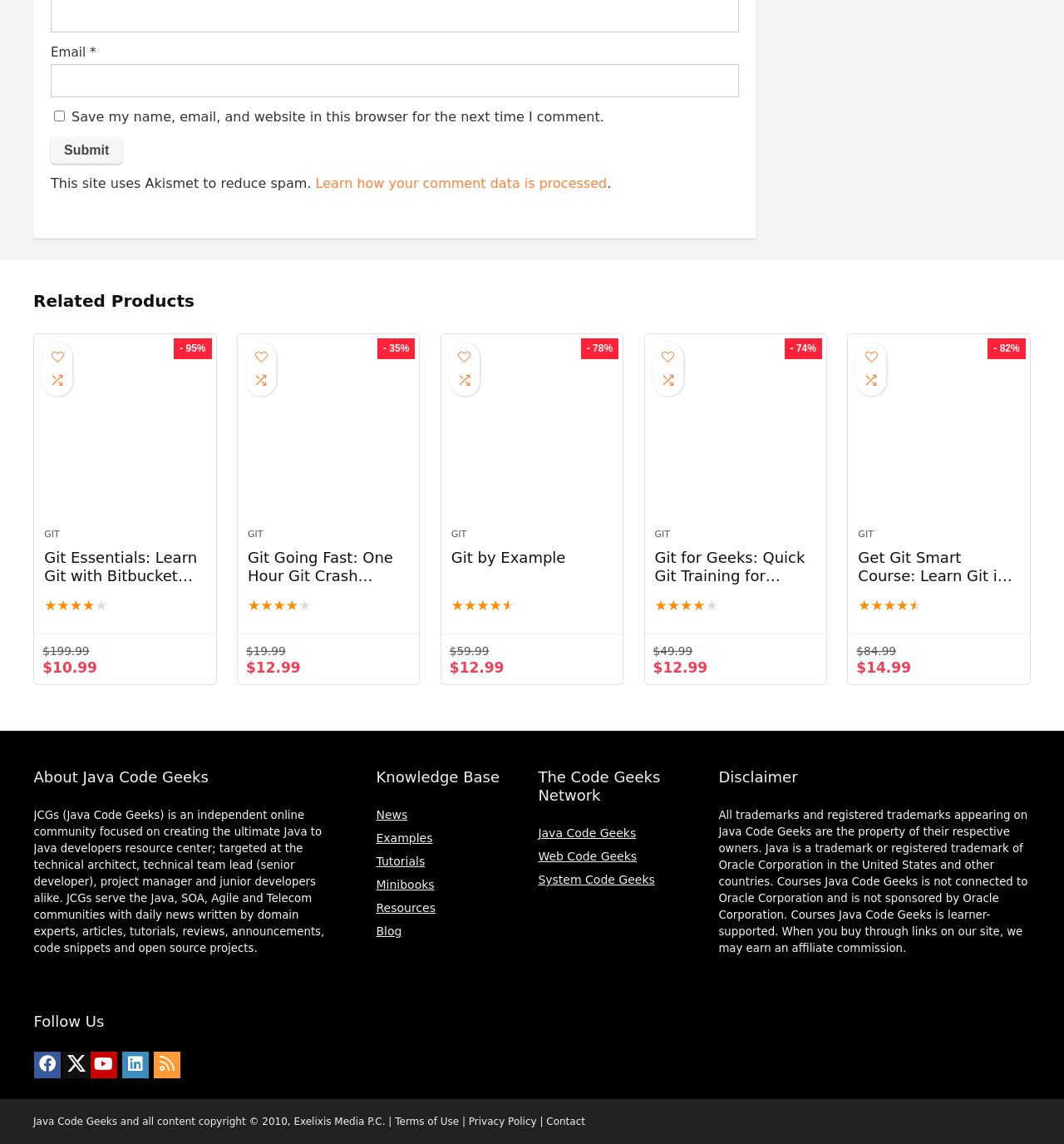Locate the UI element that matches the description Minibooks in the webpage screenshot. Return the bounding box coordinates in the format (top-left x, top-left y, bottom-right x, bottom-right y), with values ranging from 0 to 1.

[0.353, 0.767, 0.408, 0.779]